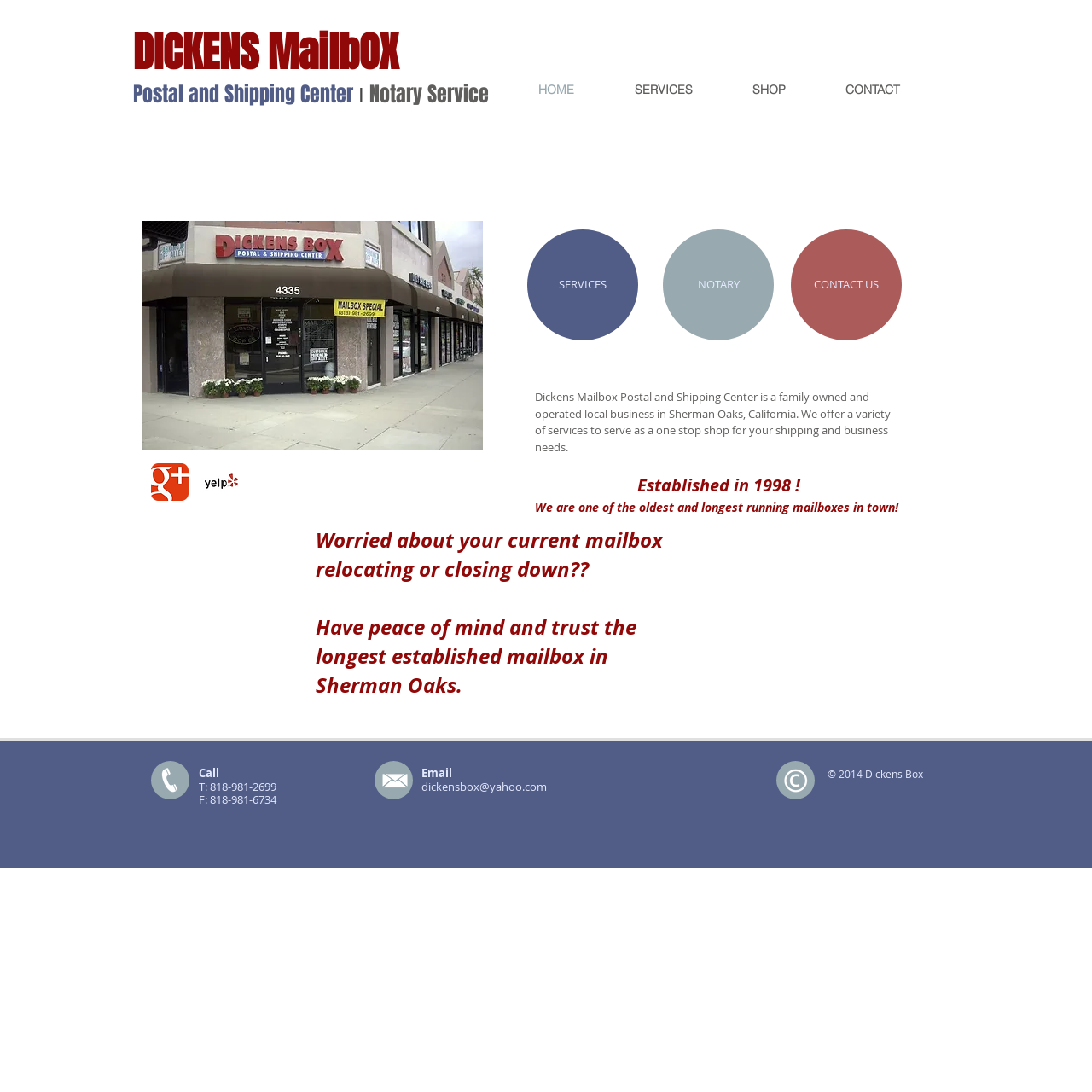Please find the bounding box coordinates for the clickable element needed to perform this instruction: "Check NOTARY services".

[0.607, 0.21, 0.709, 0.312]